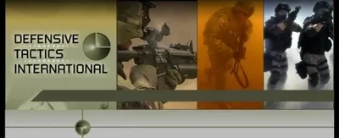Please answer the following question using a single word or phrase: 
What type of personnel does the organization train?

Law enforcement and military personnel